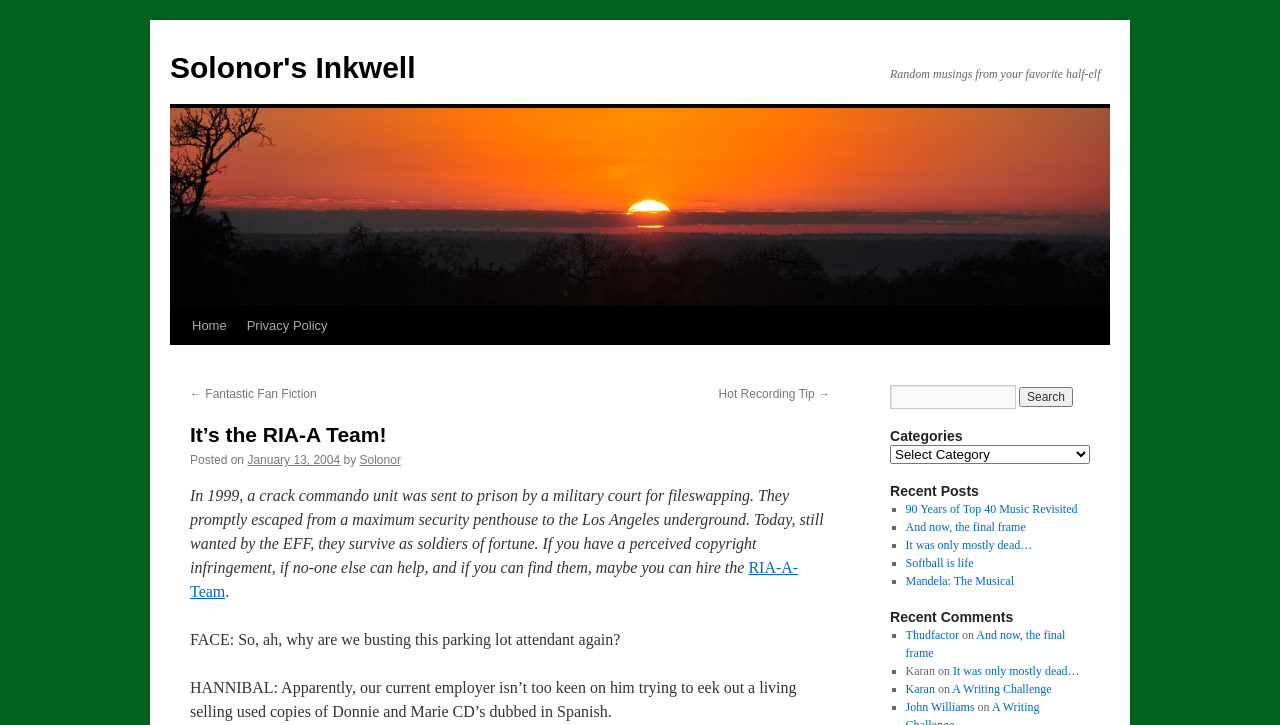Use the details in the image to answer the question thoroughly: 
What is the topic of the main post?

The main post on the webpage appears to be a humorous take on the A-Team, but with a focus on file-swapping and copyright infringement. The text mentions the RIA-A Team, which is likely the topic of the post.